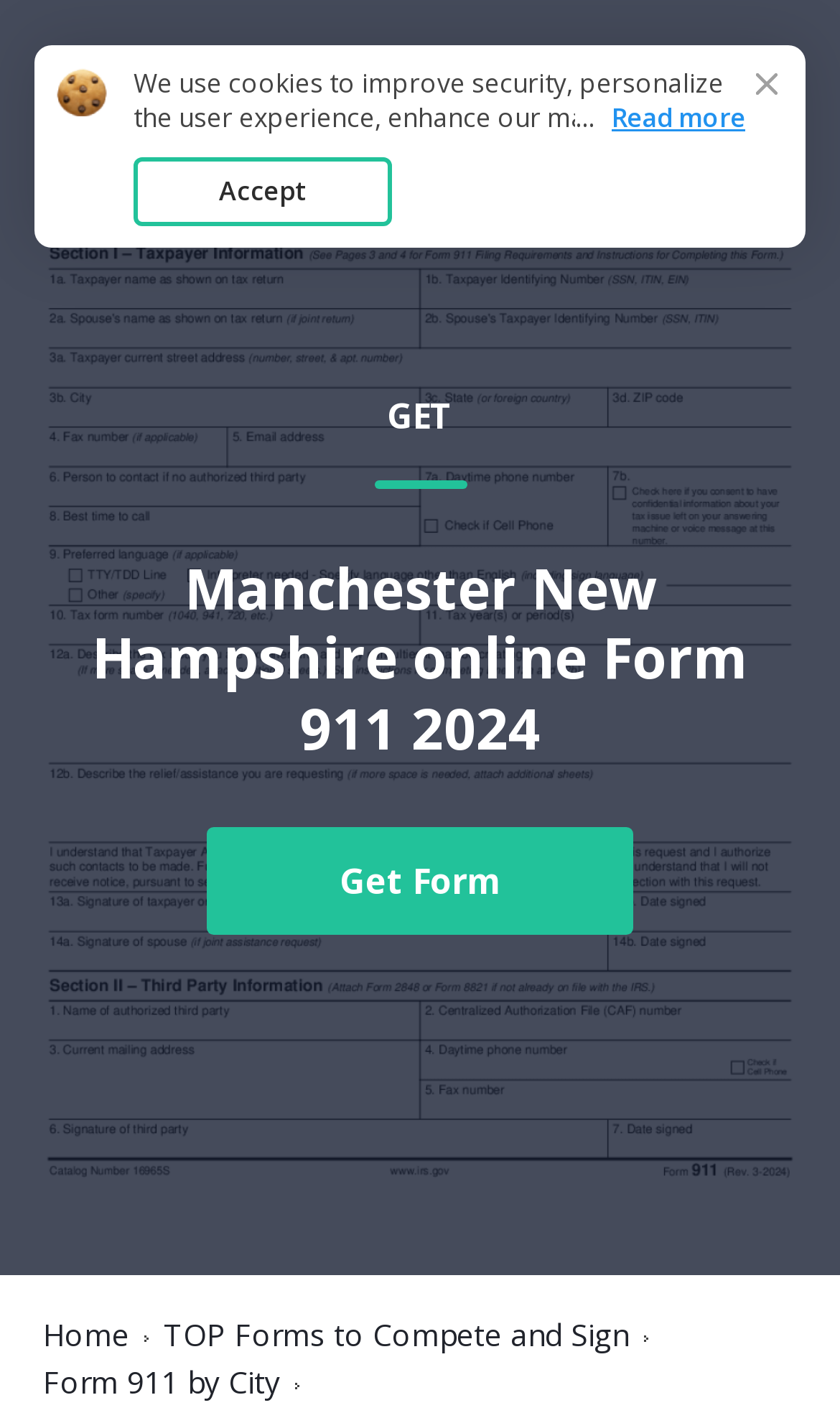Given the description Form 911 by City, predict the bounding box coordinates of the UI element. Ensure the coordinates are in the format (top-left x, top-left y, bottom-right x, bottom-right y) and all values are between 0 and 1.

[0.051, 0.963, 0.333, 0.987]